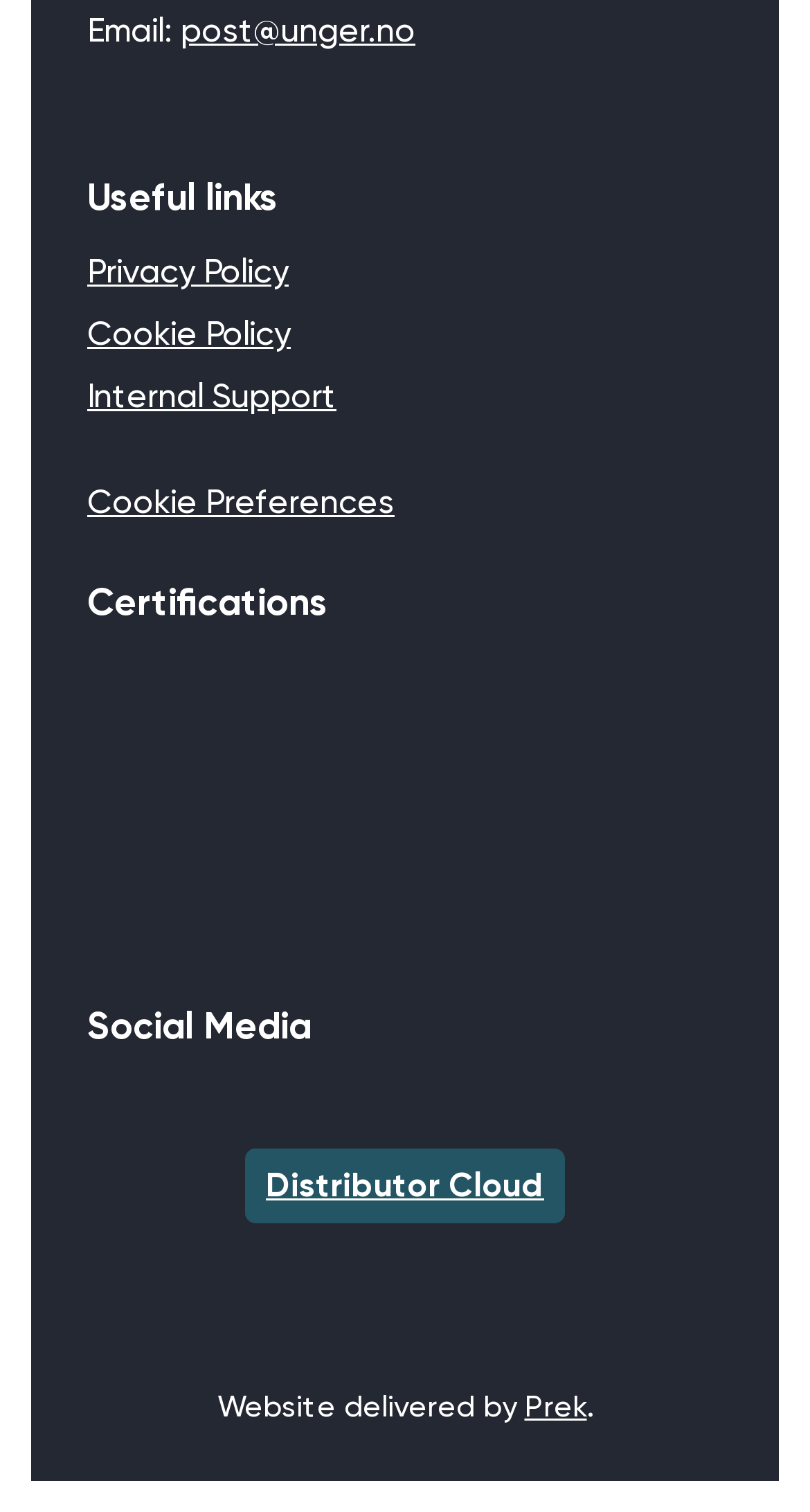What is the name of the distributor cloud?
Please look at the screenshot and answer using one word or phrase.

Distributor Cloud